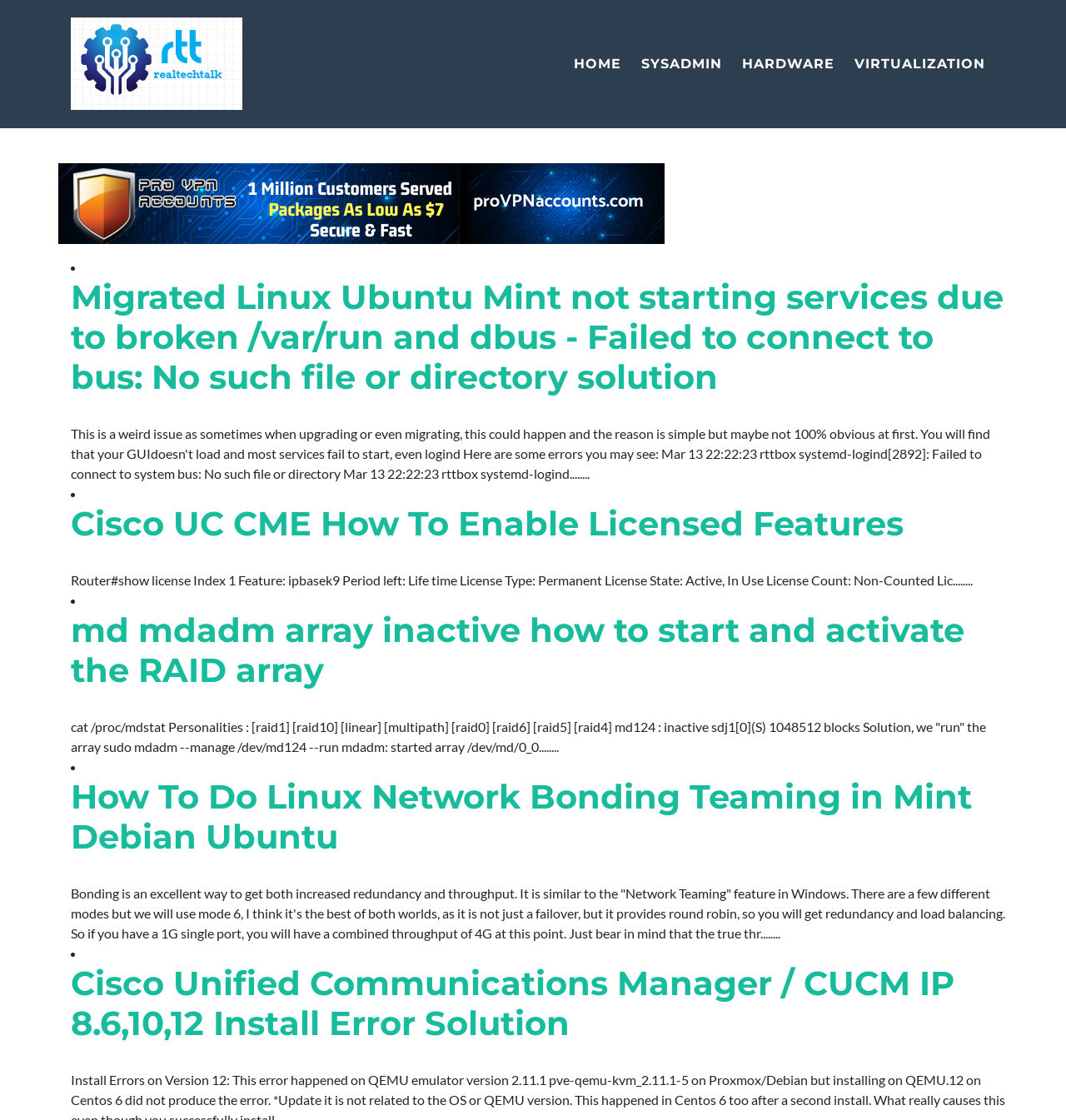Determine the bounding box coordinates for the clickable element to execute this instruction: "Click on the link 'How To Do Linux Network Bonding Teaming in Mint Debian Ubuntu'". Provide the coordinates as four float numbers between 0 and 1, i.e., [left, top, right, bottom].

[0.066, 0.693, 0.912, 0.765]